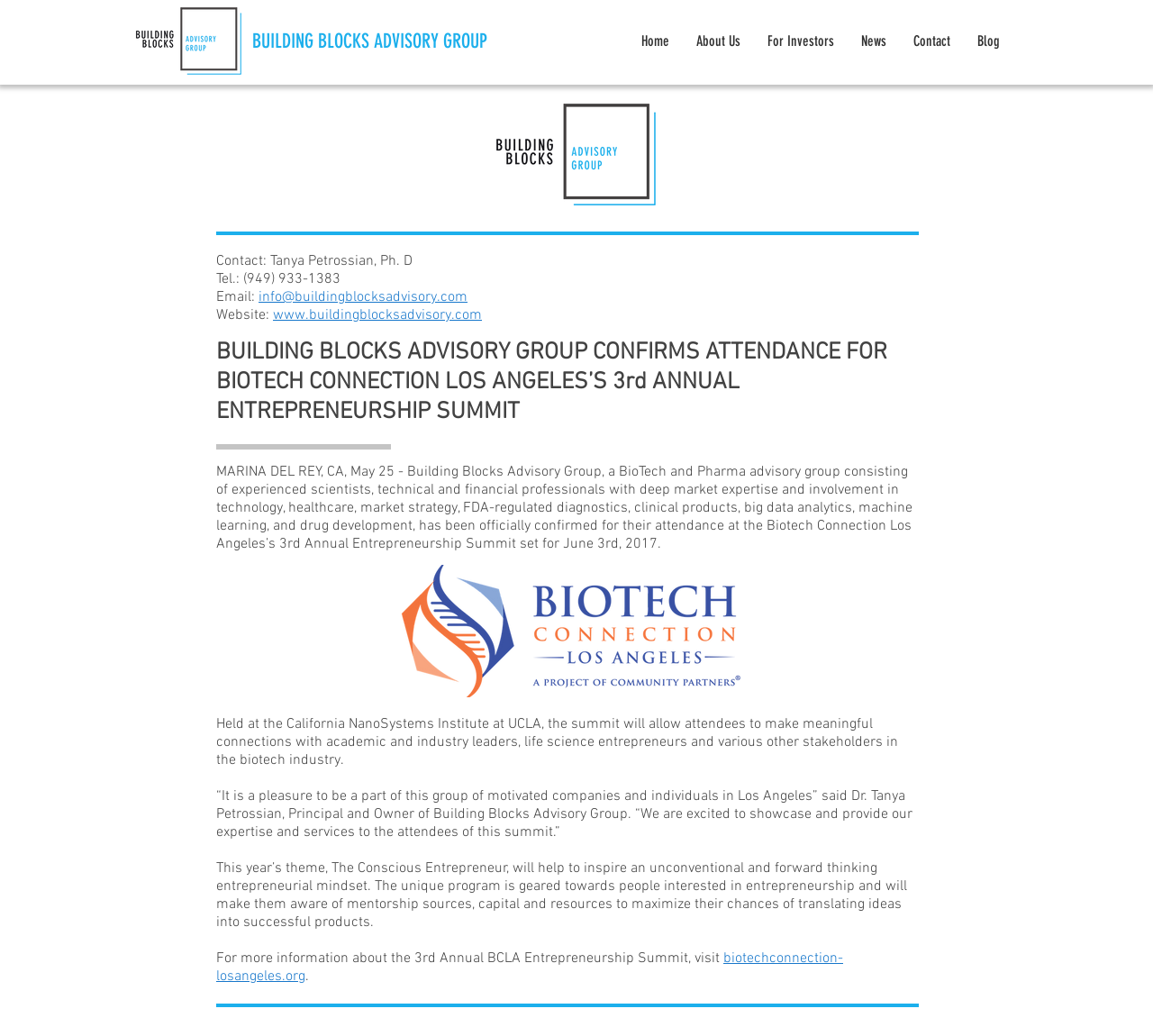Based on what you see in the screenshot, provide a thorough answer to this question: What is the theme of the 3rd Annual BCLA Entrepreneurship Summit?

I found the answer by reading the StaticText element that mentions 'This year’s theme, The Conscious Entrepreneur...' which indicates that it is the theme of the summit.